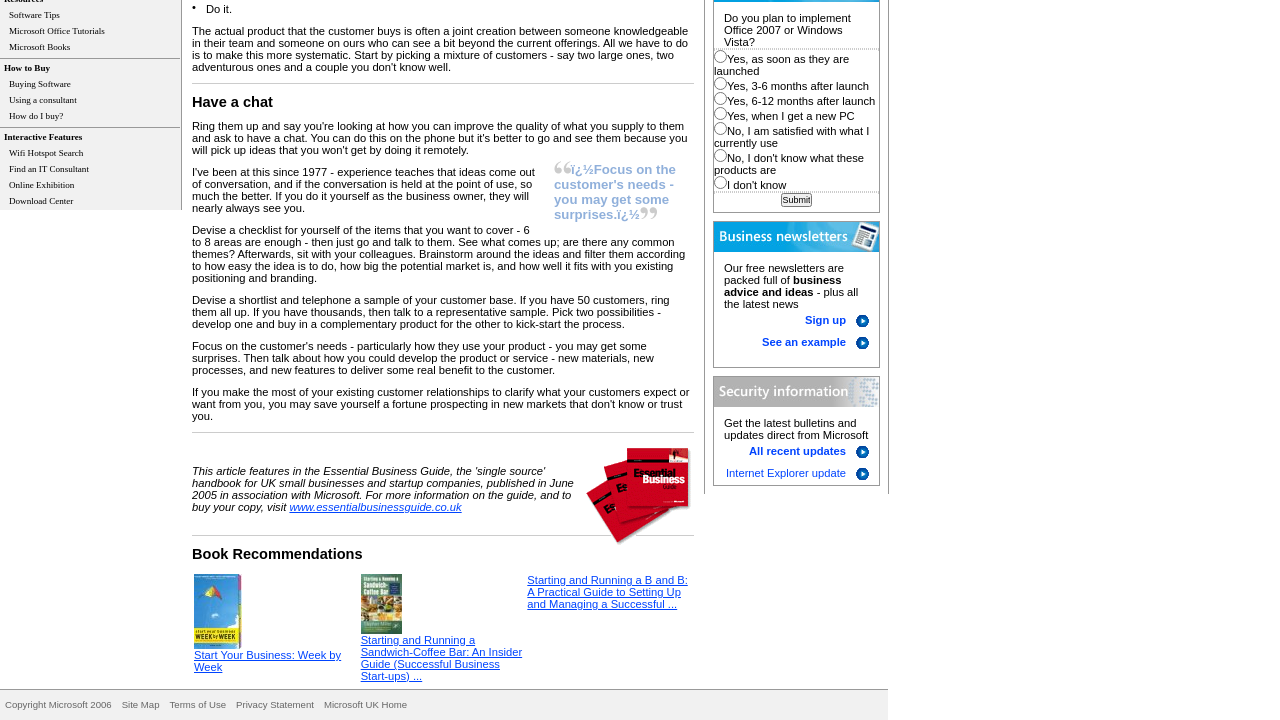Please provide the bounding box coordinates in the format (top-left x, top-left y, bottom-right x, bottom-right y). Remember, all values are floating point numbers between 0 and 1. What is the bounding box coordinate of the region described as: www.essentialbusinessguide.co.uk

[0.226, 0.696, 0.361, 0.712]